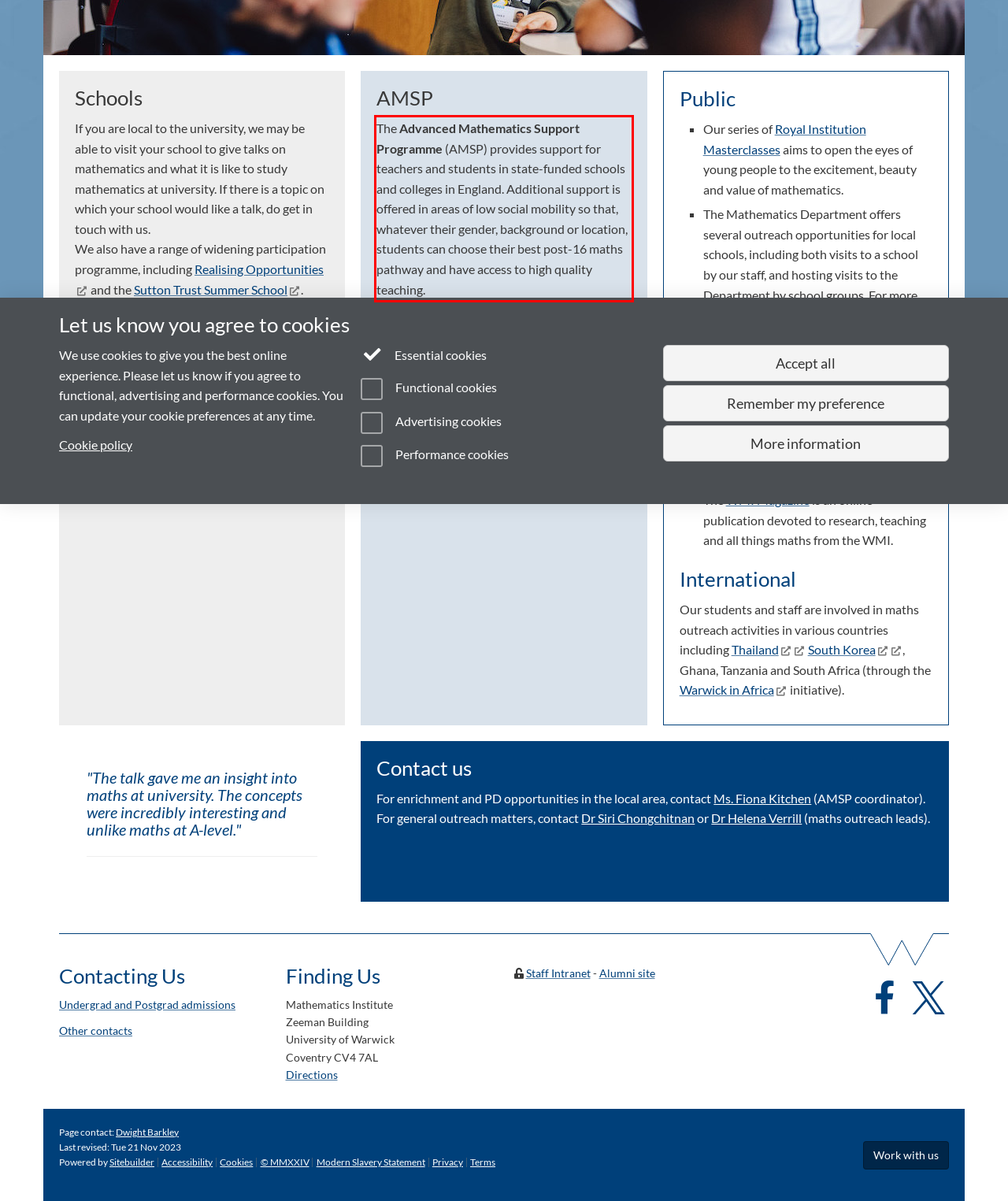You are presented with a screenshot containing a red rectangle. Extract the text found inside this red bounding box.

The Advanced Mathematics Support Programme (AMSP) provides support for teachers and students in state-funded schools and colleges in England. Additional support is offered in areas of low social mobility so that, whatever their gender, background or location, students can choose their best post-16 maths pathway and have access to high quality teaching.